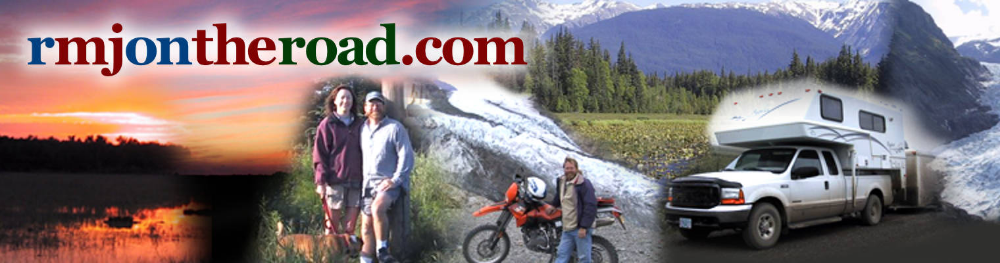Please reply with a single word or brief phrase to the question: 
What type of vehicle is parked against the mountain range?

Rugged truck